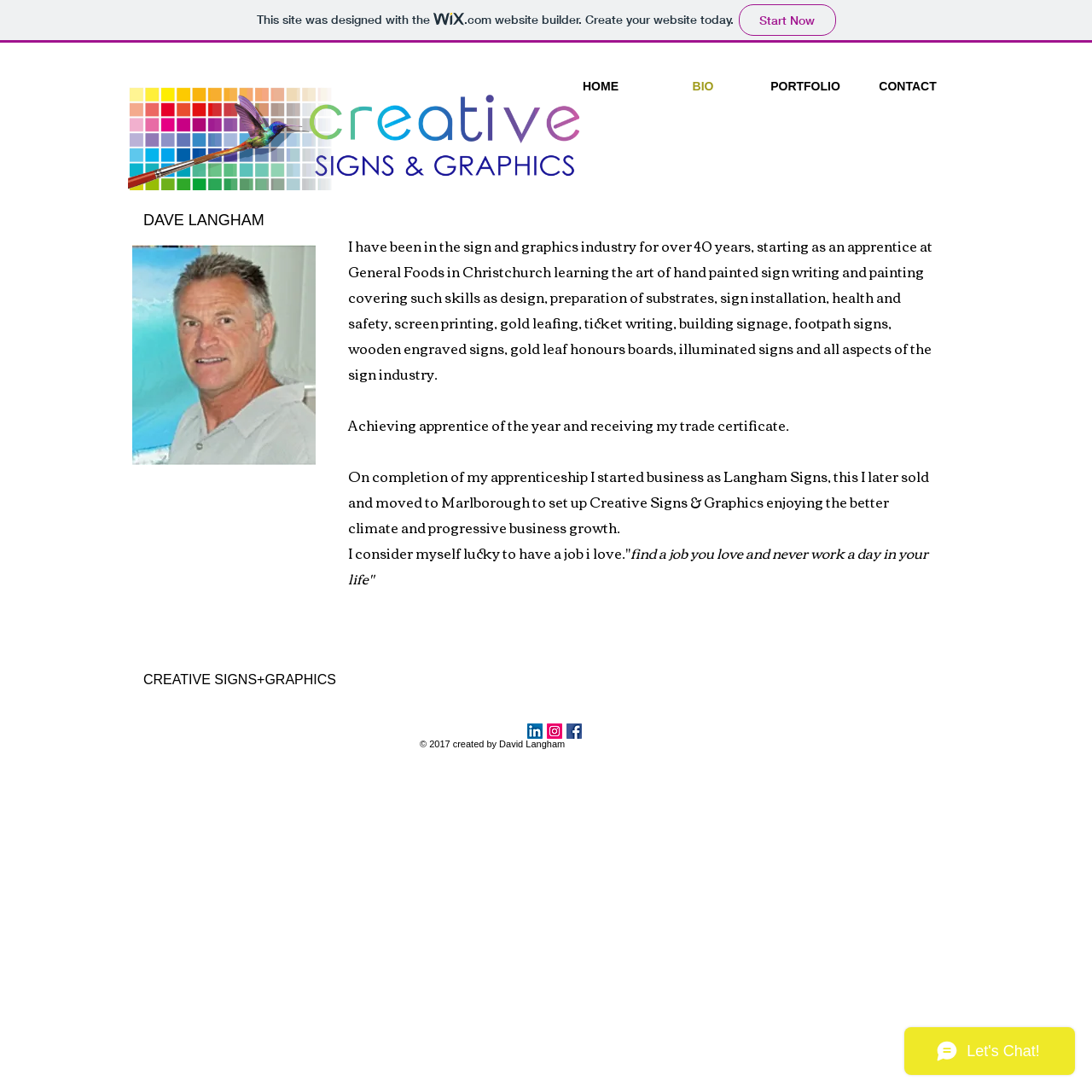Extract the bounding box coordinates of the UI element described: "HOME". Provide the coordinates in the format [left, top, right, bottom] with values ranging from 0 to 1.

[0.503, 0.069, 0.597, 0.089]